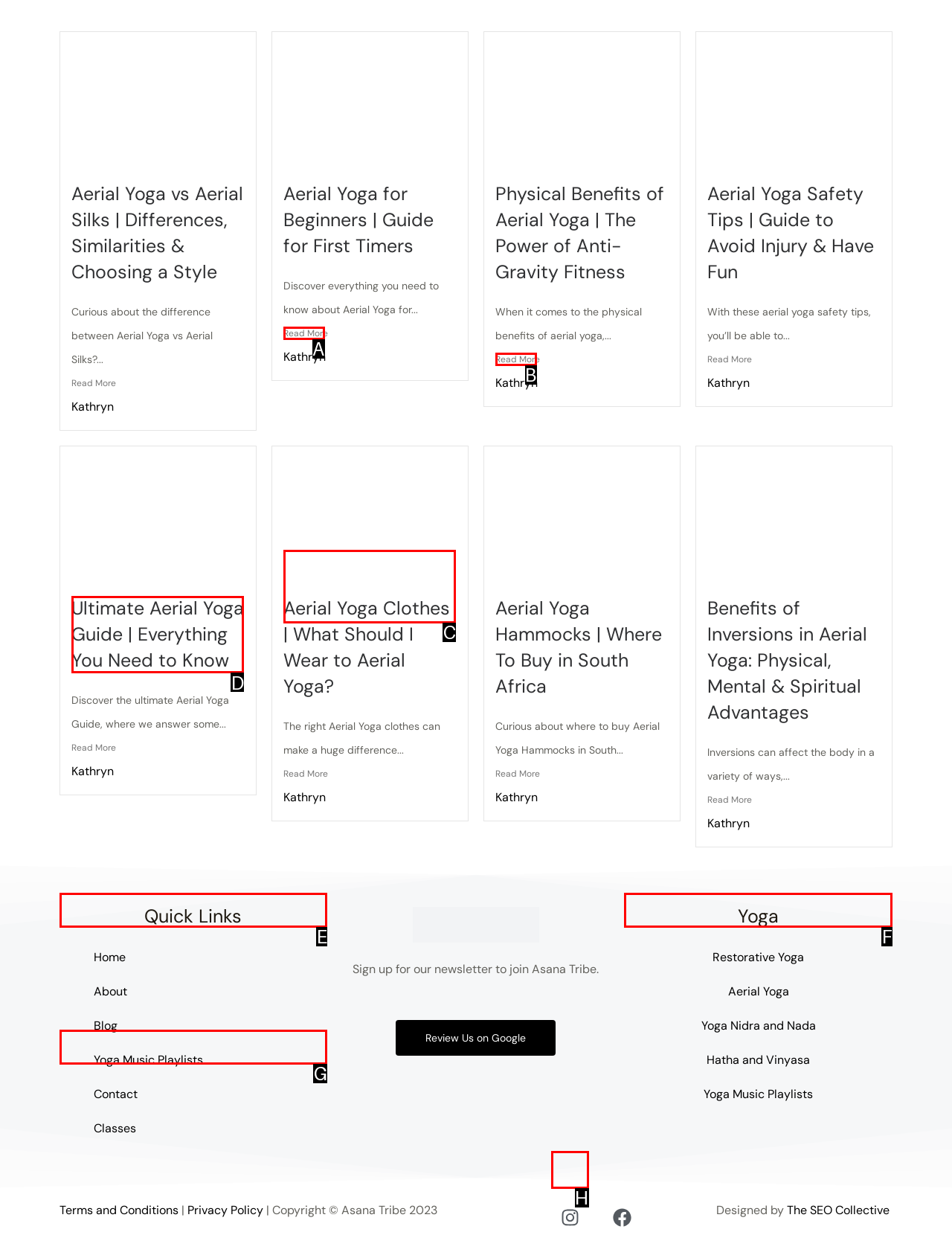Decide which UI element to click to accomplish the task: View 'Ultimate Aerial Yoga Guide | Everything You Need to Know'
Respond with the corresponding option letter.

D